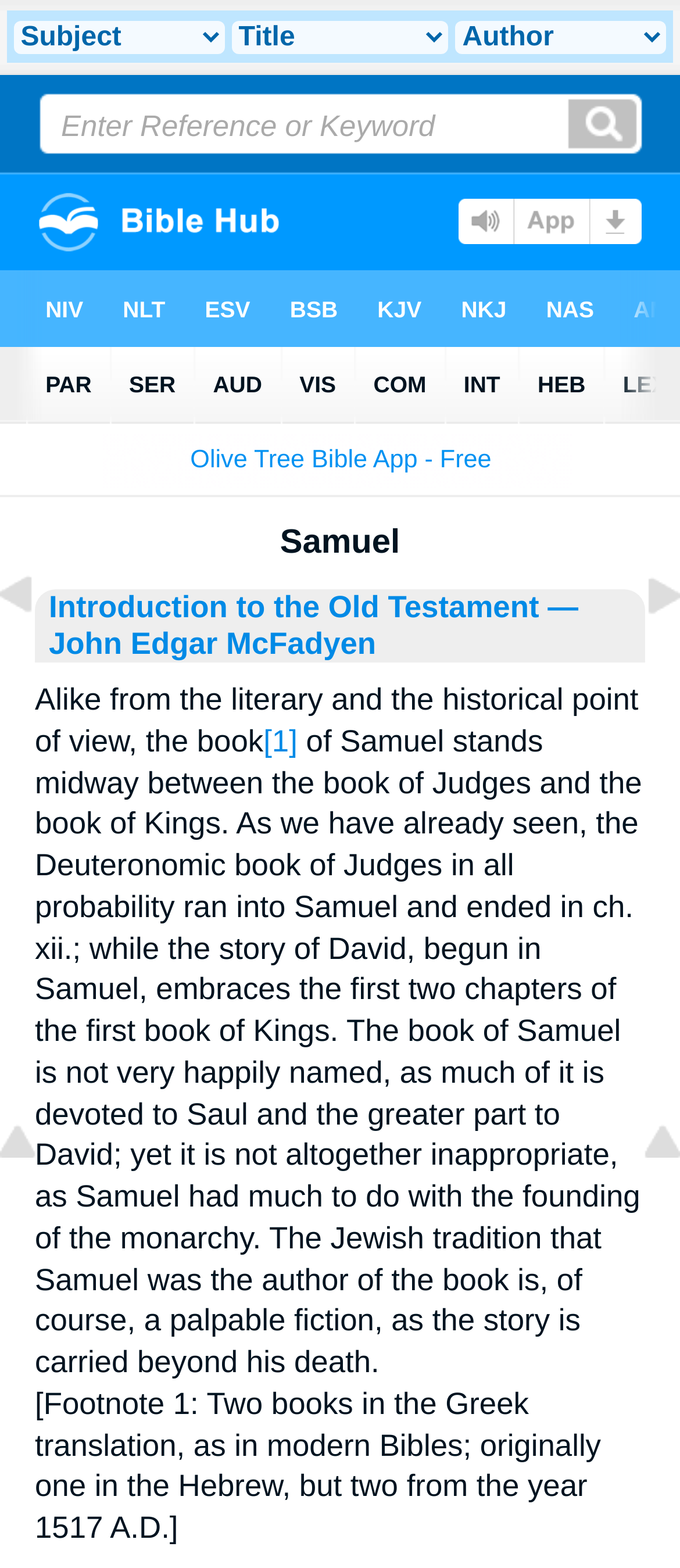Please answer the following question using a single word or phrase: 
What is the name of the book being discussed?

Samuel